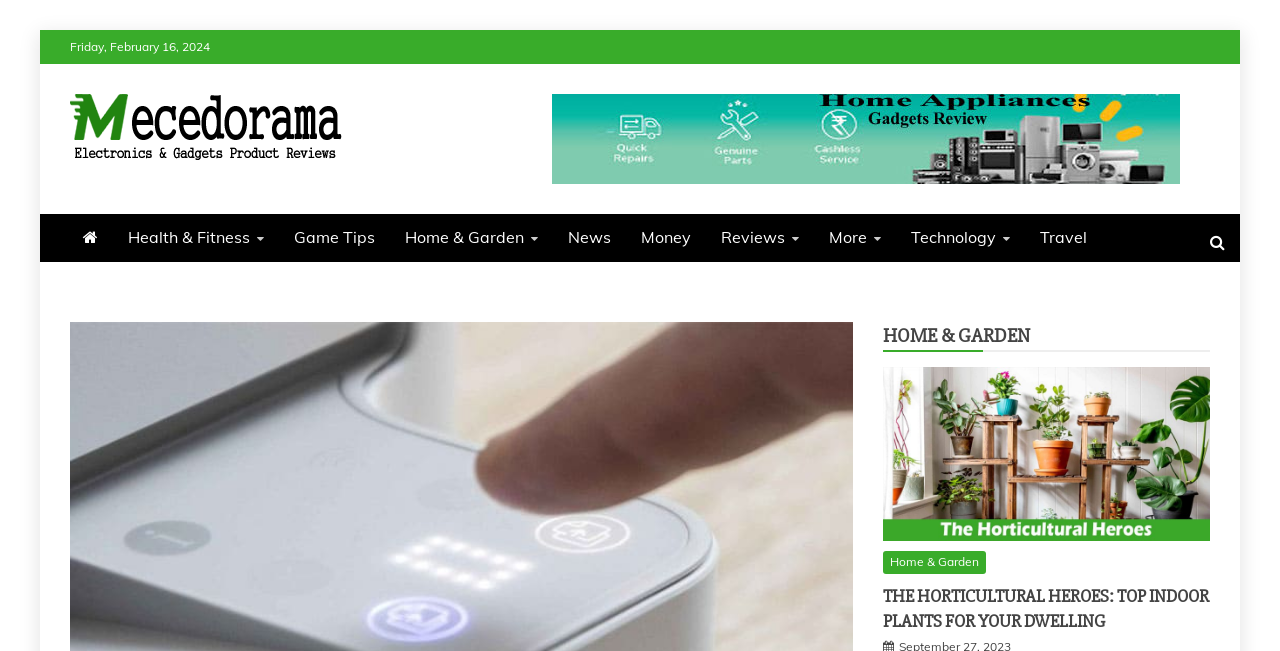Locate the bounding box coordinates of the element that needs to be clicked to carry out the instruction: "Read the 'HOME & GARDEN' article". The coordinates should be given as four float numbers ranging from 0 to 1, i.e., [left, top, right, bottom].

[0.69, 0.494, 0.945, 0.54]